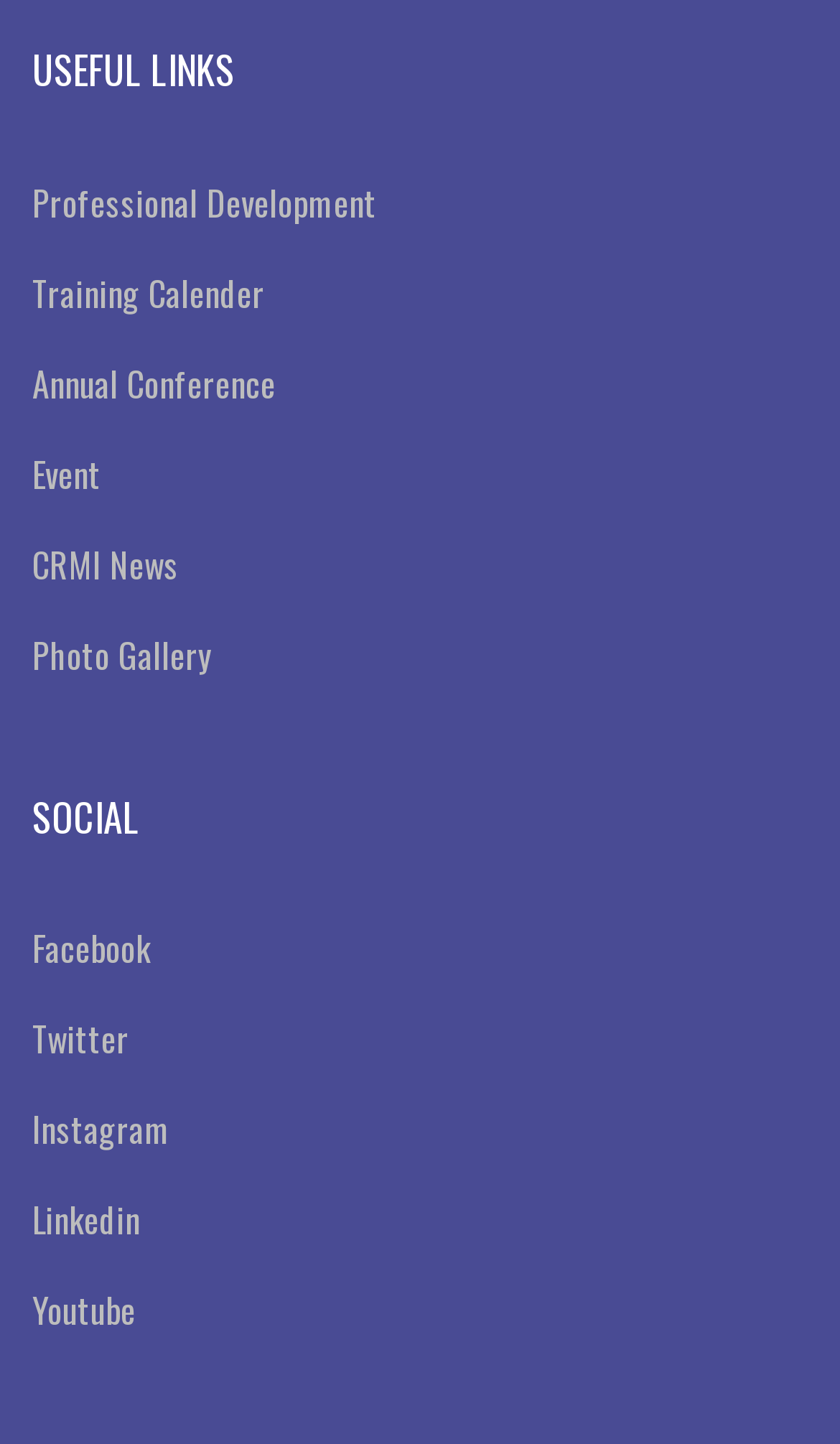Identify the bounding box coordinates of the clickable region required to complete the instruction: "Click on Professional Development". The coordinates should be given as four float numbers within the range of 0 and 1, i.e., [left, top, right, bottom].

[0.038, 0.122, 0.449, 0.157]